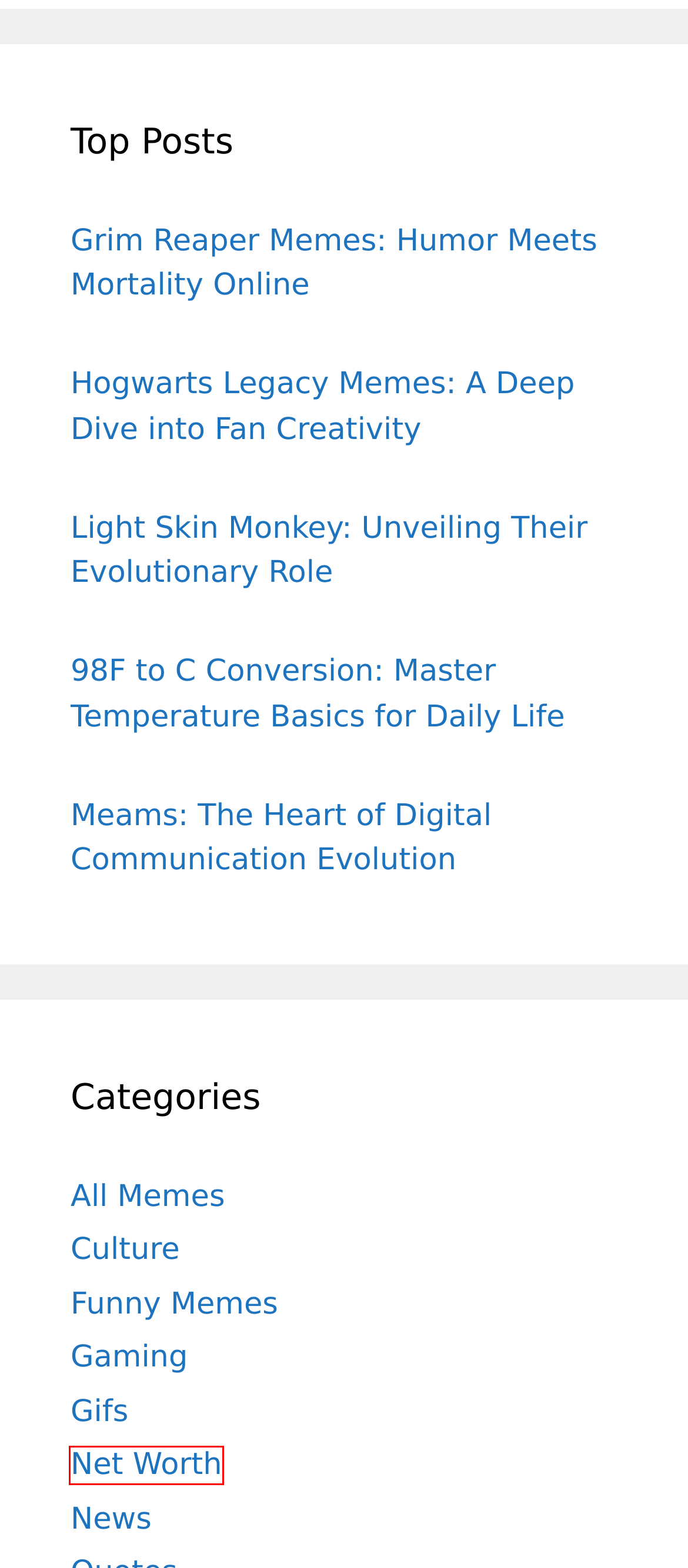You are provided a screenshot of a webpage featuring a red bounding box around a UI element. Choose the webpage description that most accurately represents the new webpage after clicking the element within the red bounding box. Here are the candidates:
A. Gaming Archives – Memes Feel
B. 98F to C Conversion: Master Temperature Basics for Daily Life – Memes Feel
C. News Archives – Memes Feel
D. All Memes Archives – Memes Feel
E. Grim Reaper Memes: Humor Meets Mortality Online – Memes Feel
F. Meams: The Heart of Digital Communication Evolution – Memes Feel
G. Gifs Archives – Memes Feel
H. Net Worth Archives – Memes Feel

H